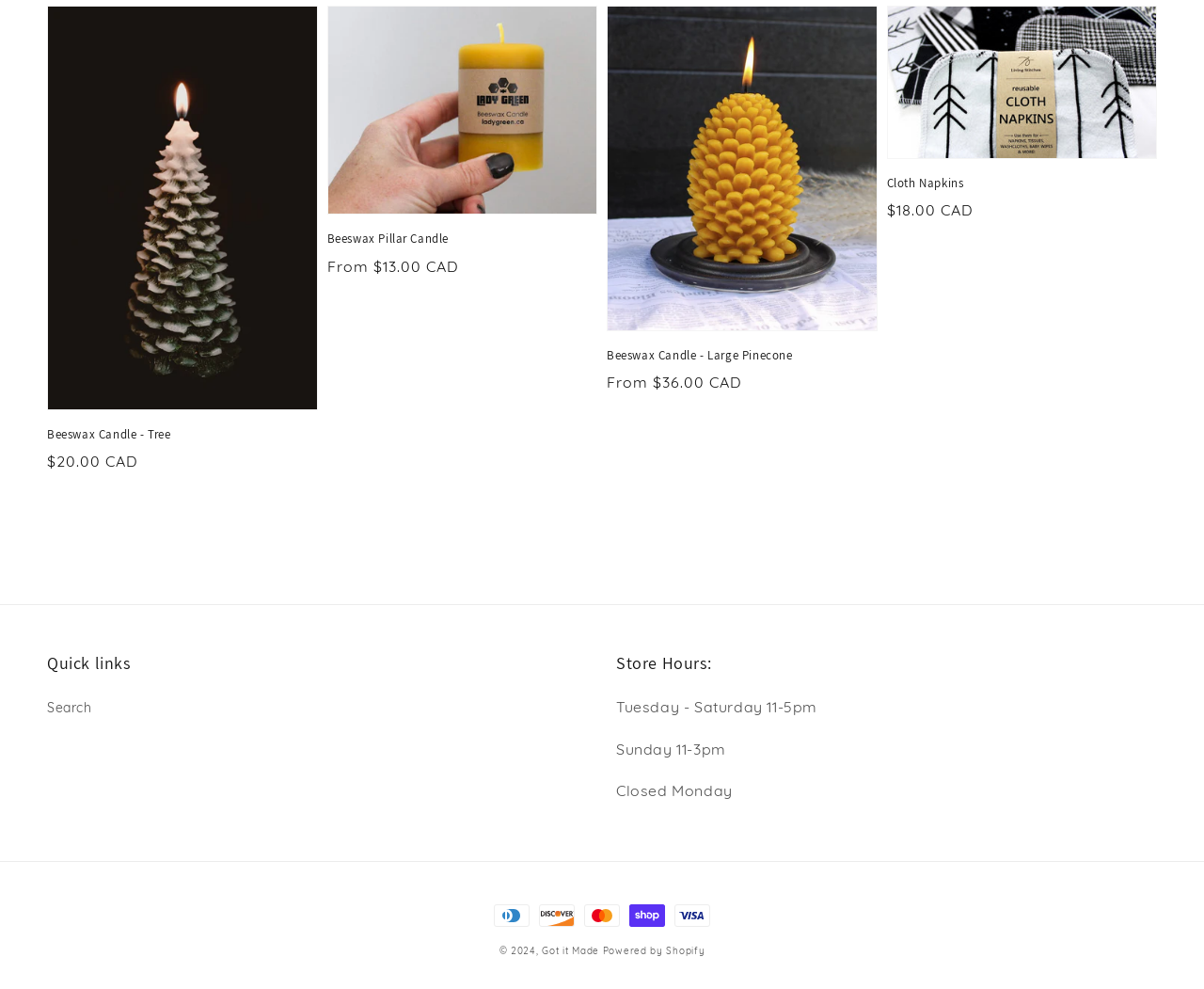Please answer the following question as detailed as possible based on the image: 
What is the price of Beeswax Candle - Tree?

The price of Beeswax Candle - Tree can be found in the StaticText element with the text '$20.00 CAD' which is located below the heading 'Beeswax Candle - Tree'.